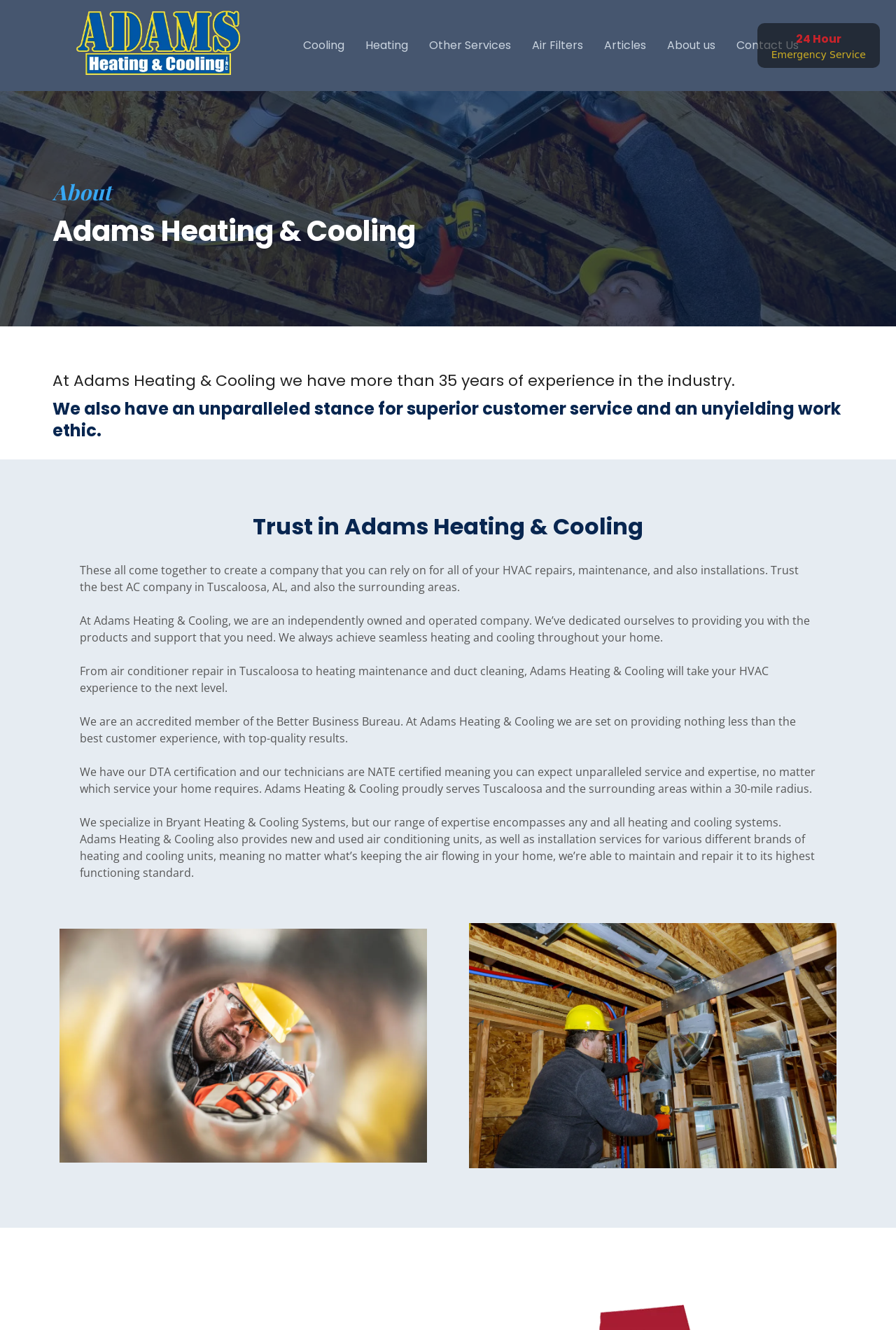Determine the coordinates of the bounding box for the clickable area needed to execute this instruction: "View 'AC Installation' details".

[0.066, 0.698, 0.477, 0.874]